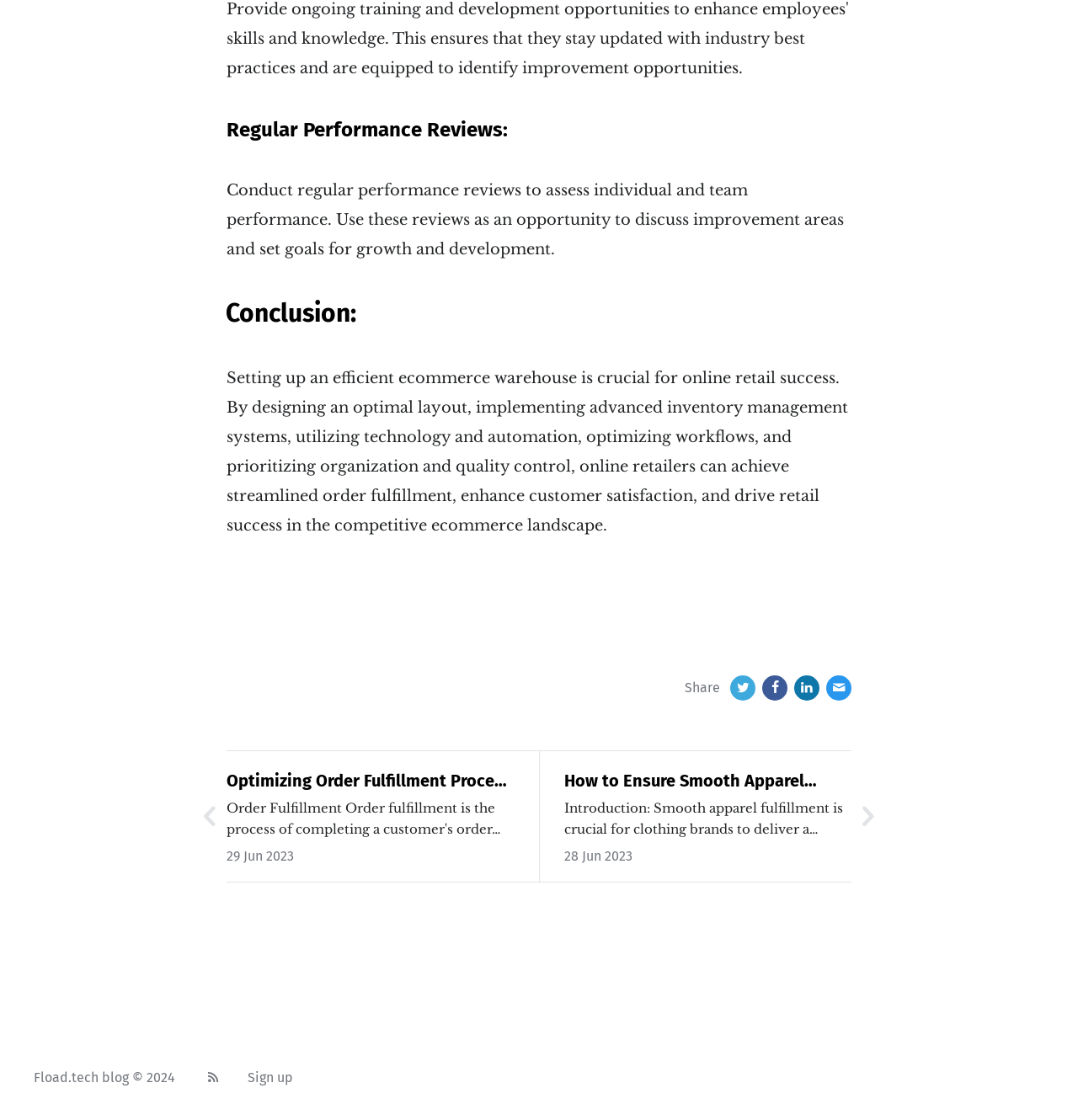Respond to the following question using a concise word or phrase: 
What is the copyright year of the Fload.tech blog?

2024